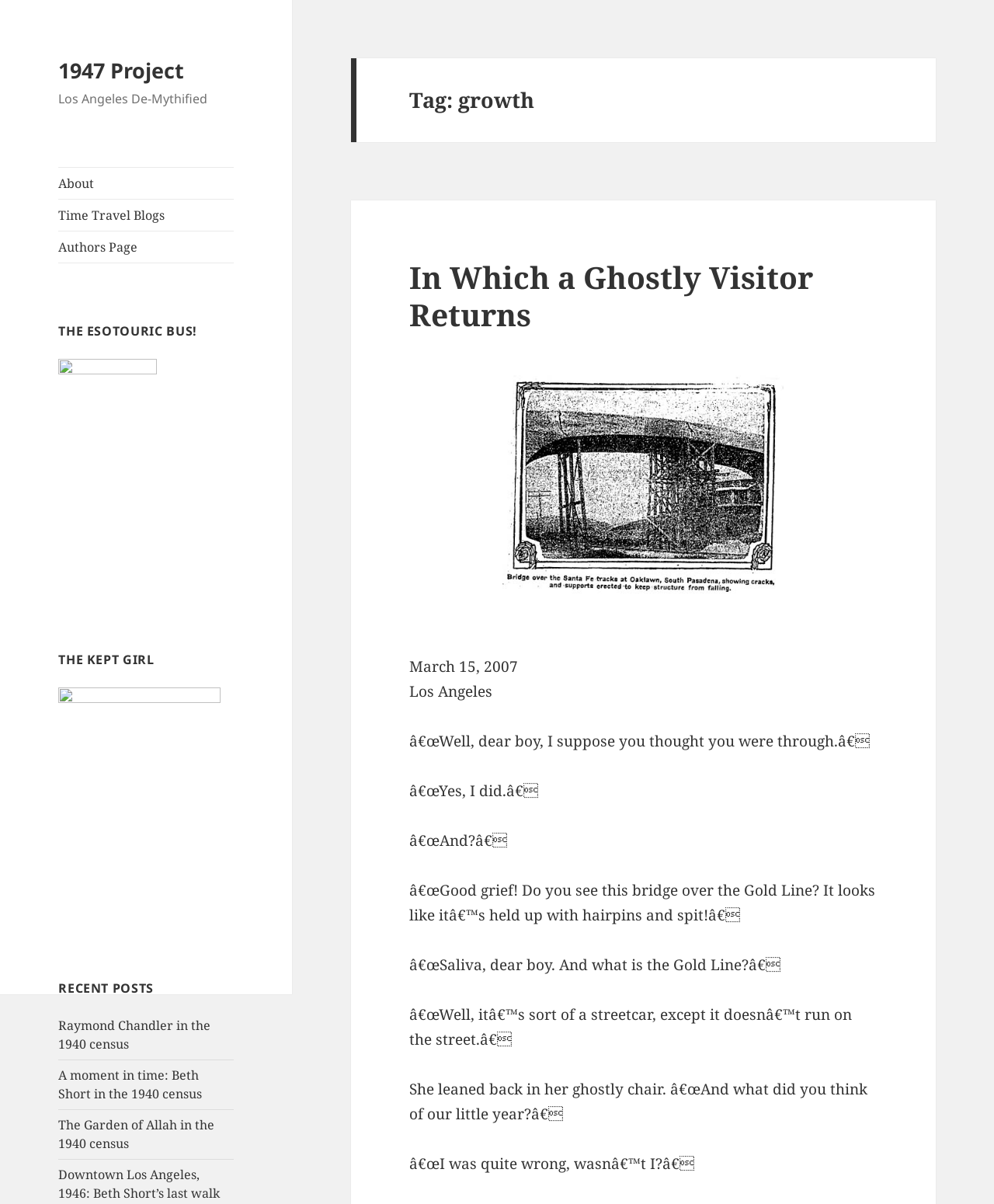Determine the bounding box coordinates of the element that should be clicked to execute the following command: "Visit the 'About' page".

[0.059, 0.139, 0.235, 0.165]